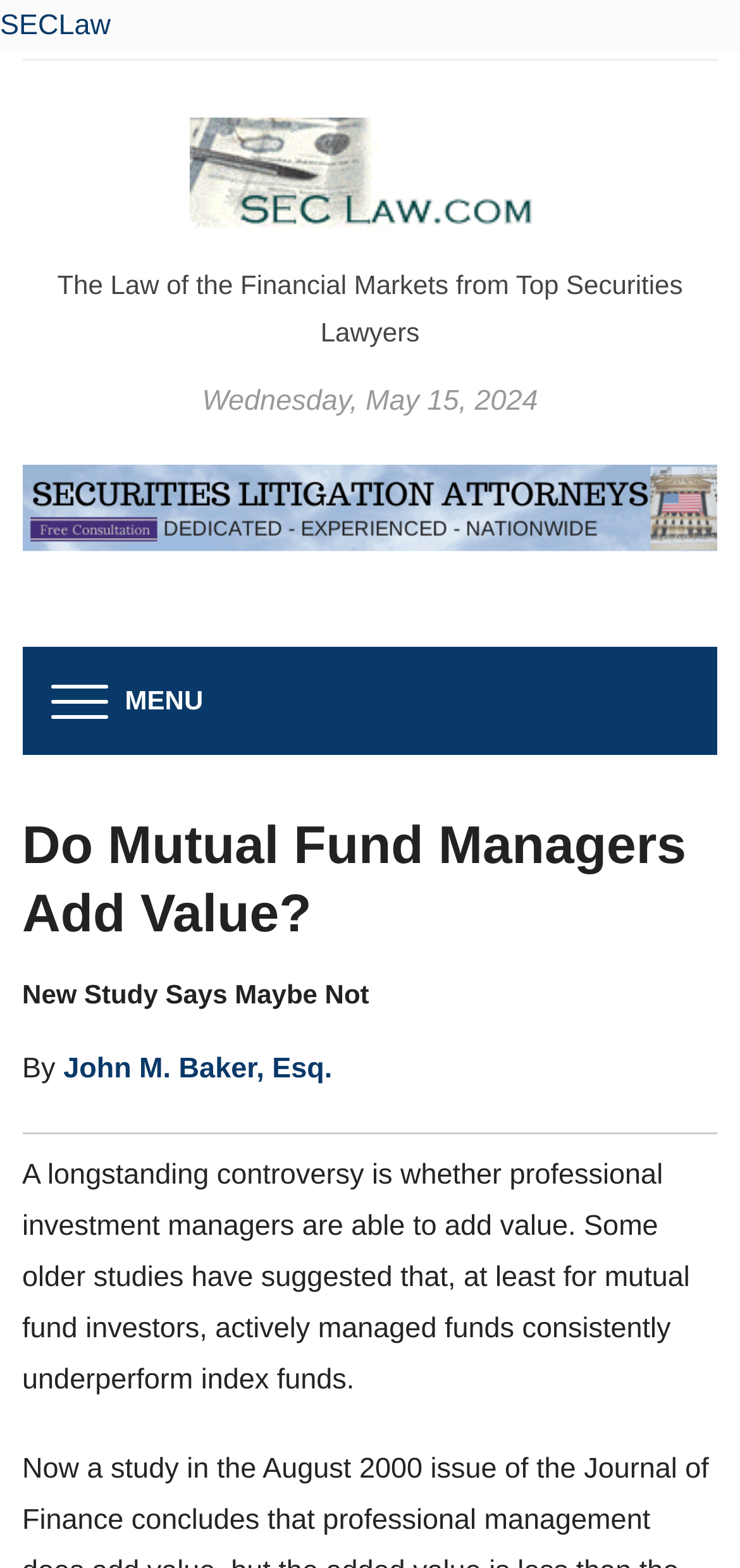What is the main heading displayed on the webpage? Please provide the text.

Do Mutual Fund Managers Add Value?